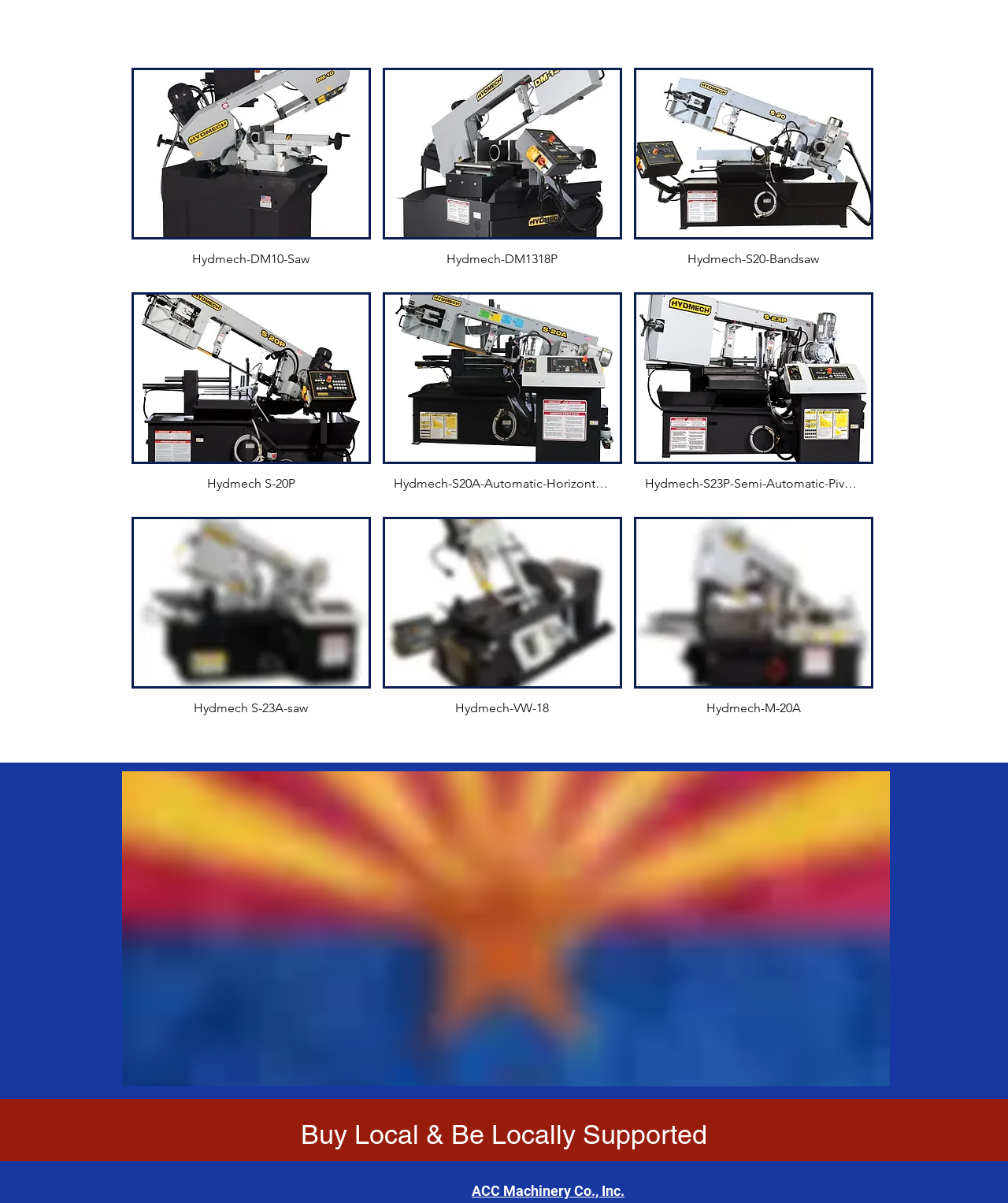Could you locate the bounding box coordinates for the section that should be clicked to accomplish this task: "Check out Hydmech S-20P features".

[0.13, 0.243, 0.368, 0.42]